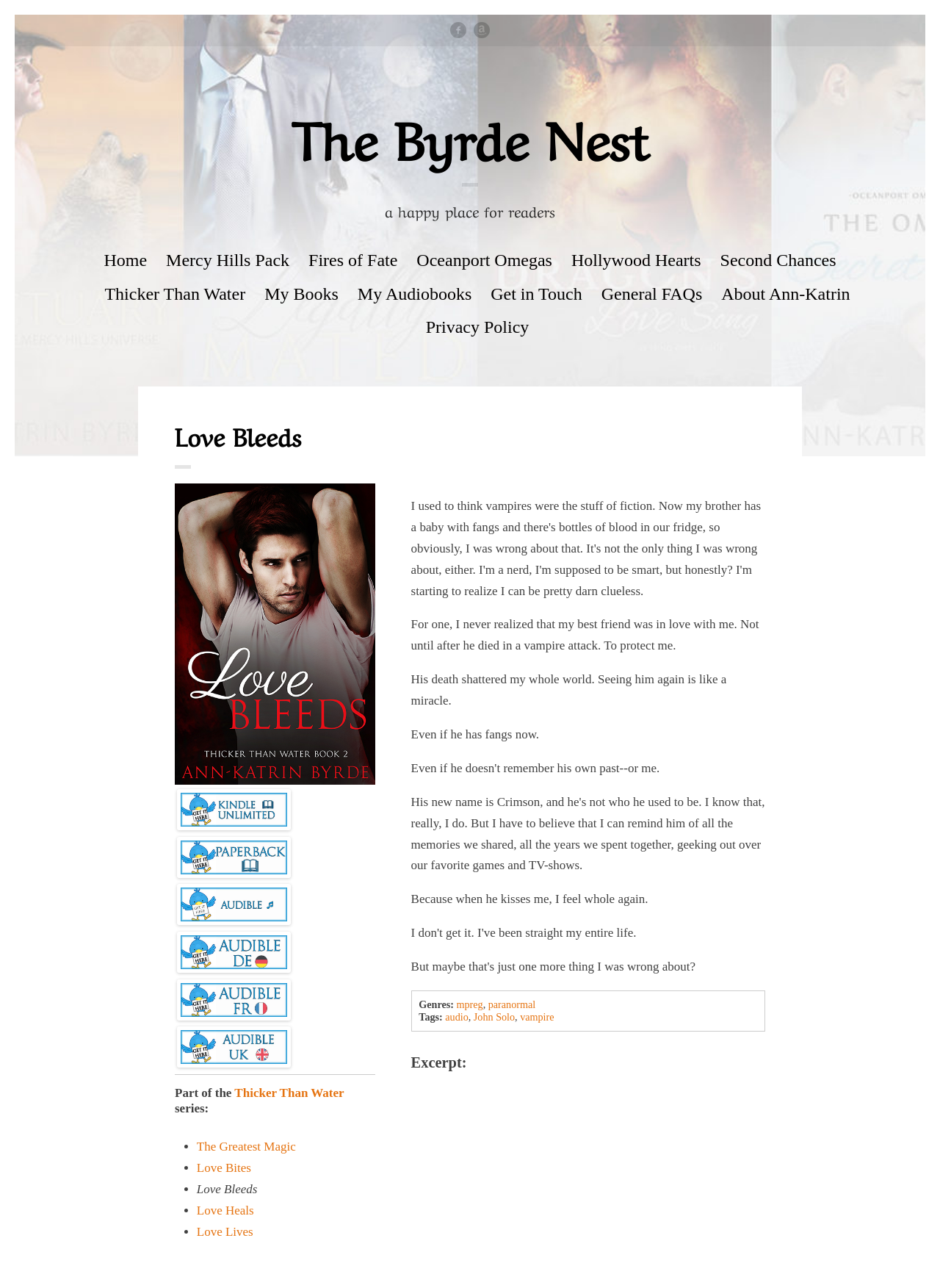Please provide the bounding box coordinates for the element that needs to be clicked to perform the following instruction: "Read more about the Thicker Than Water series". The coordinates should be given as four float numbers between 0 and 1, i.e., [left, top, right, bottom].

[0.249, 0.843, 0.366, 0.854]